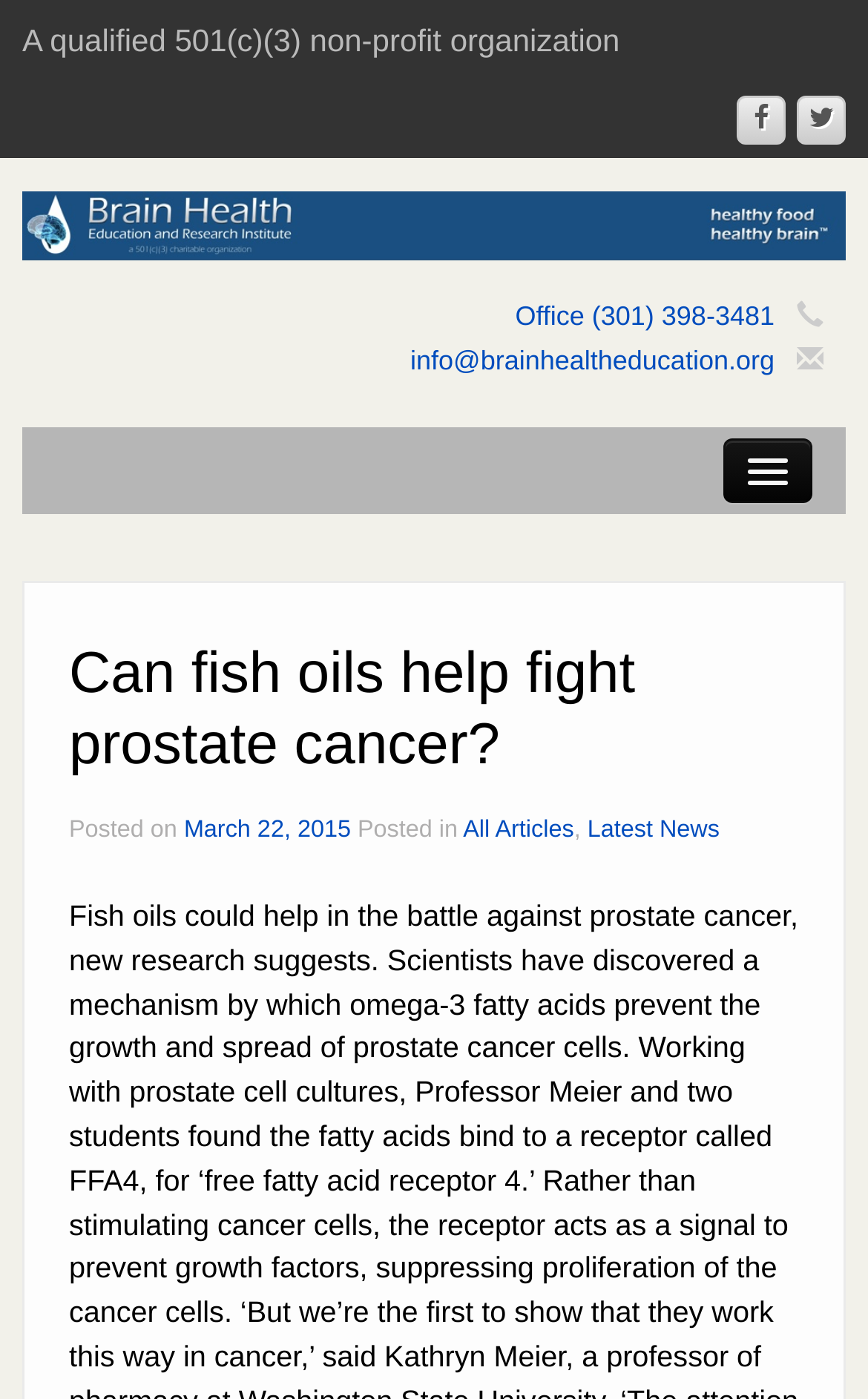Please find and give the text of the main heading on the webpage.

Can fish oils help fight prostate cancer?